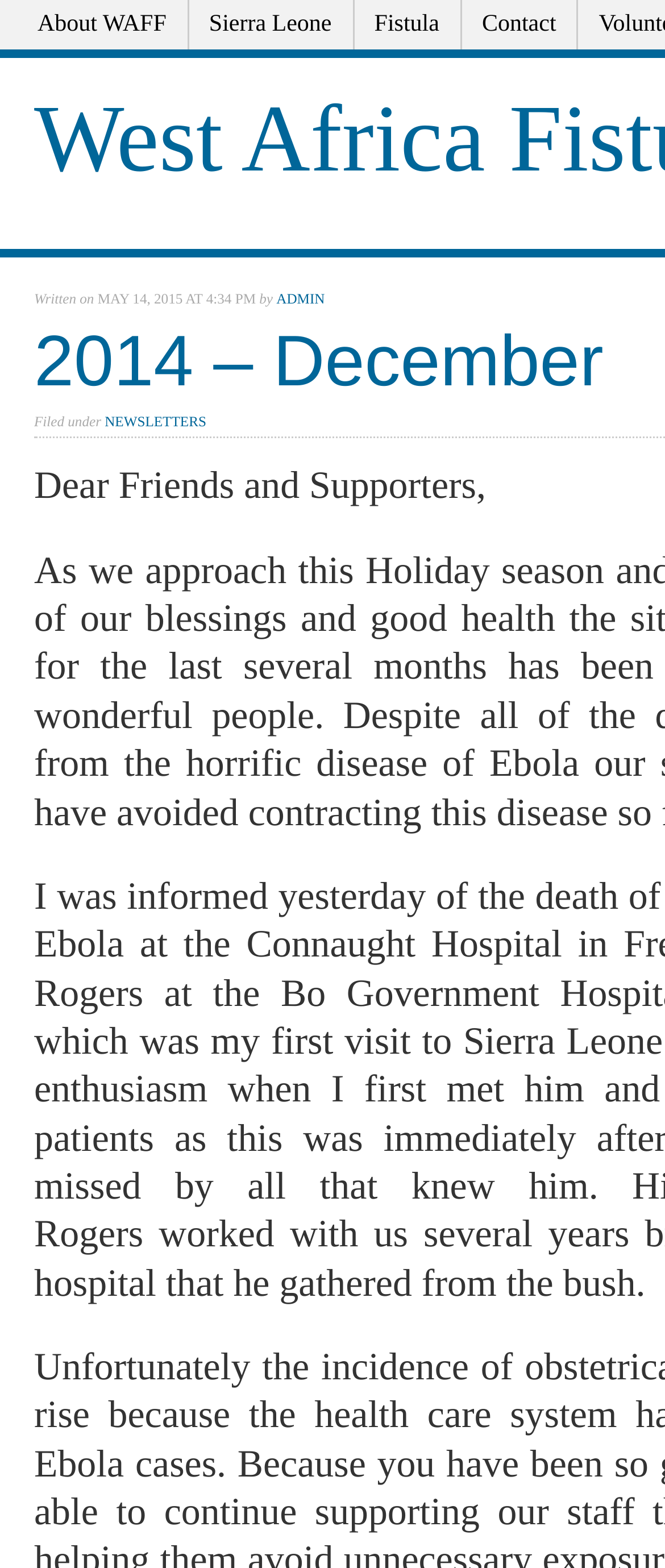Answer the question using only a single word or phrase: 
What is the category of the article?

NEWSLETTERS